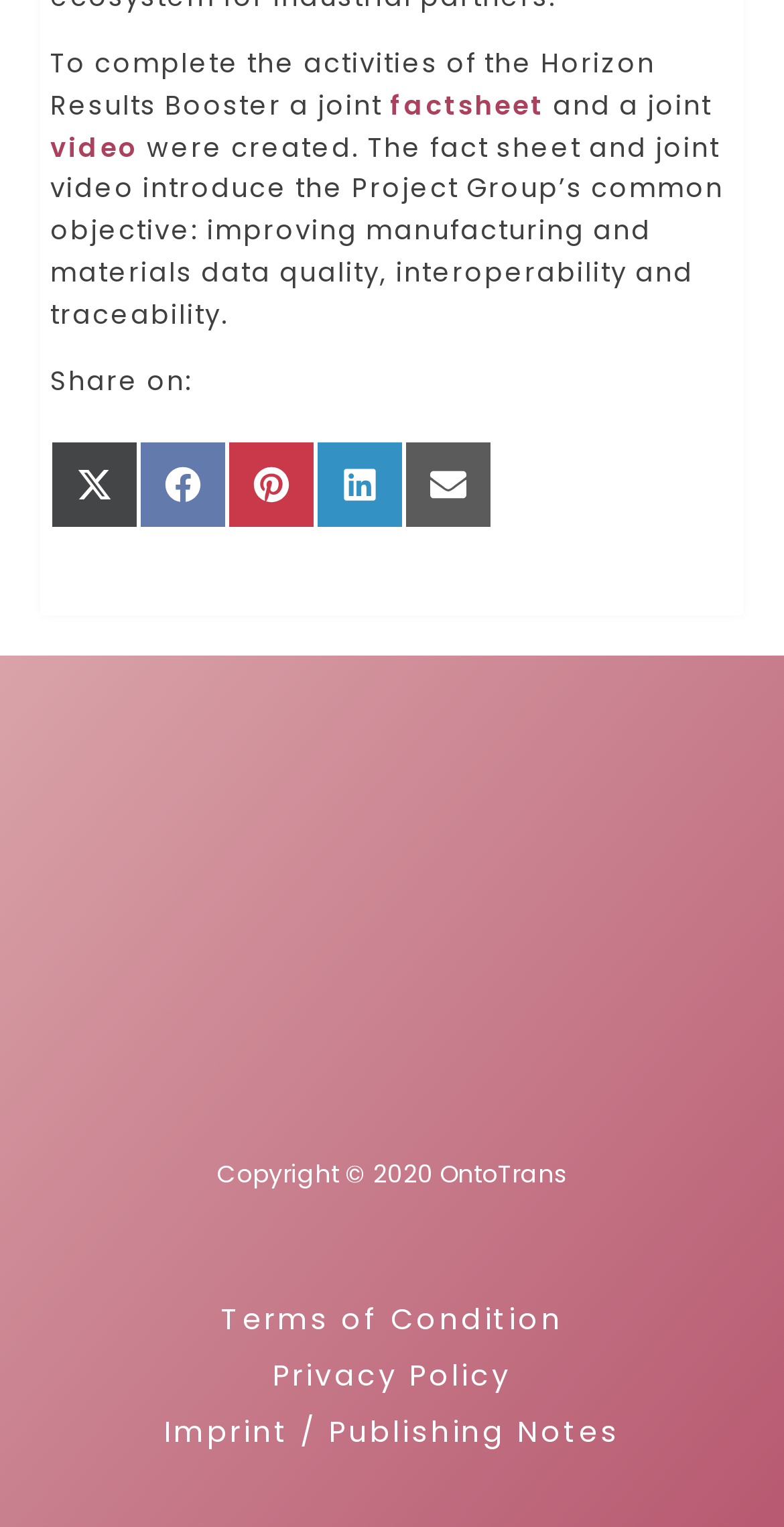What is the purpose of the Horizon Results Booster?
Please use the image to provide an in-depth answer to the question.

Based on the text, it is mentioned that the fact sheet and joint video introduce the Project Group’s common objective, which is improving manufacturing and materials data quality, interoperability, and traceability. Therefore, the purpose of the Horizon Results Booster is to improve manufacturing data quality.